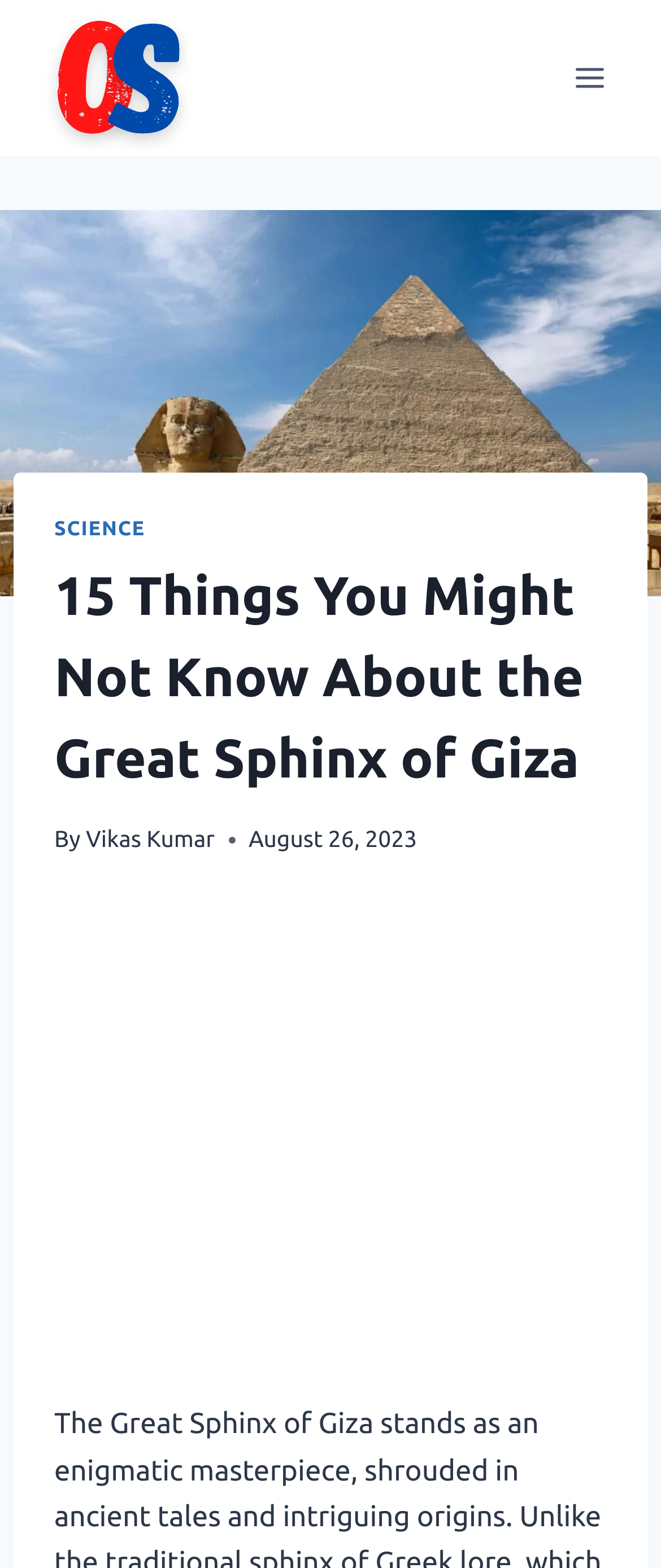Please provide a comprehensive answer to the question based on the screenshot: When was the article published?

The publication date of the article can be found by looking at the time element in the header section of the webpage, which displays the date 'August 26, 2023'.